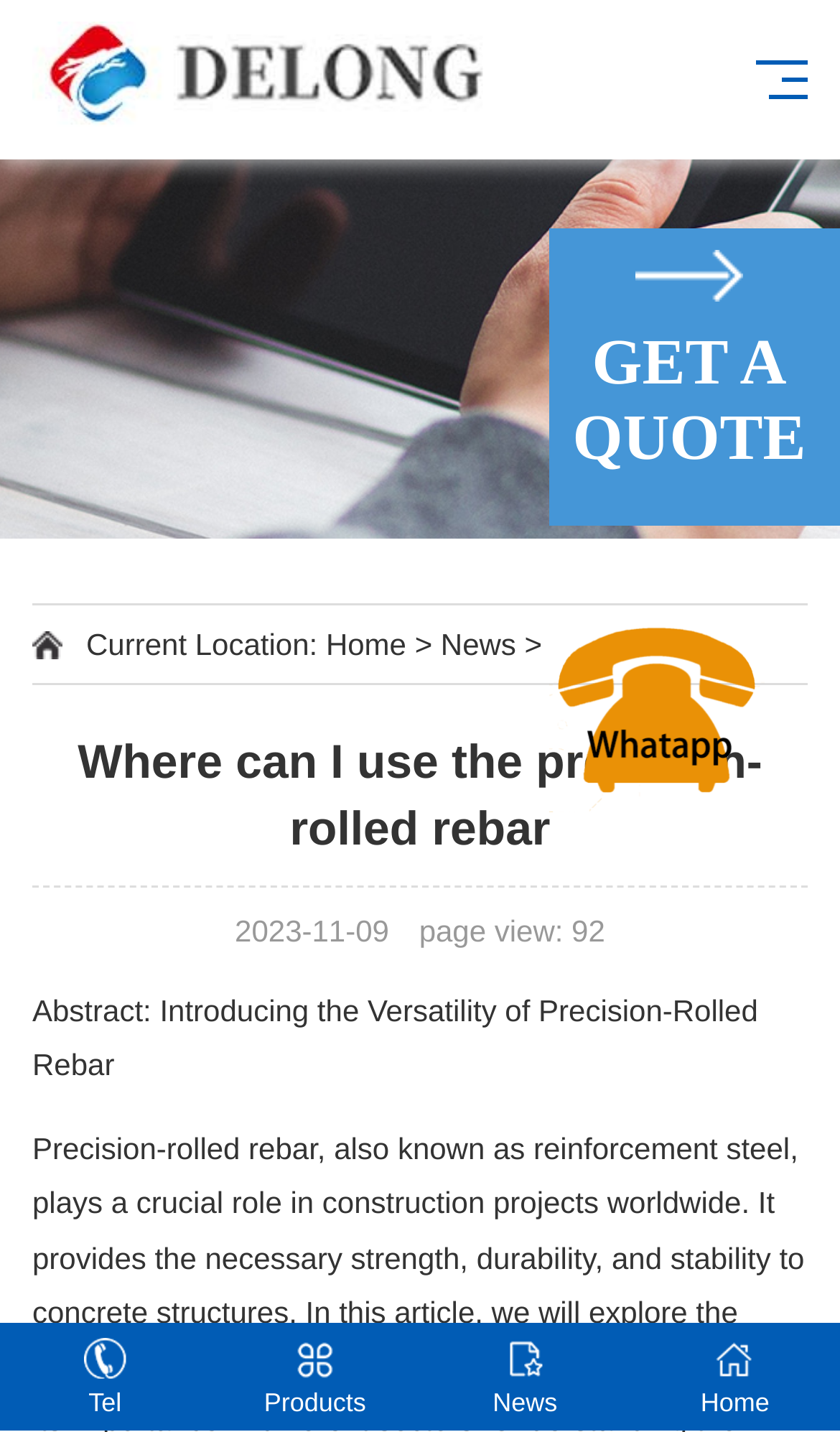What is the current location?
Based on the image, answer the question in a detailed manner.

I found the answer by looking at the navigation bar, where it says 'Current Location:' followed by a link 'Home', indicating that the current location is the home page.